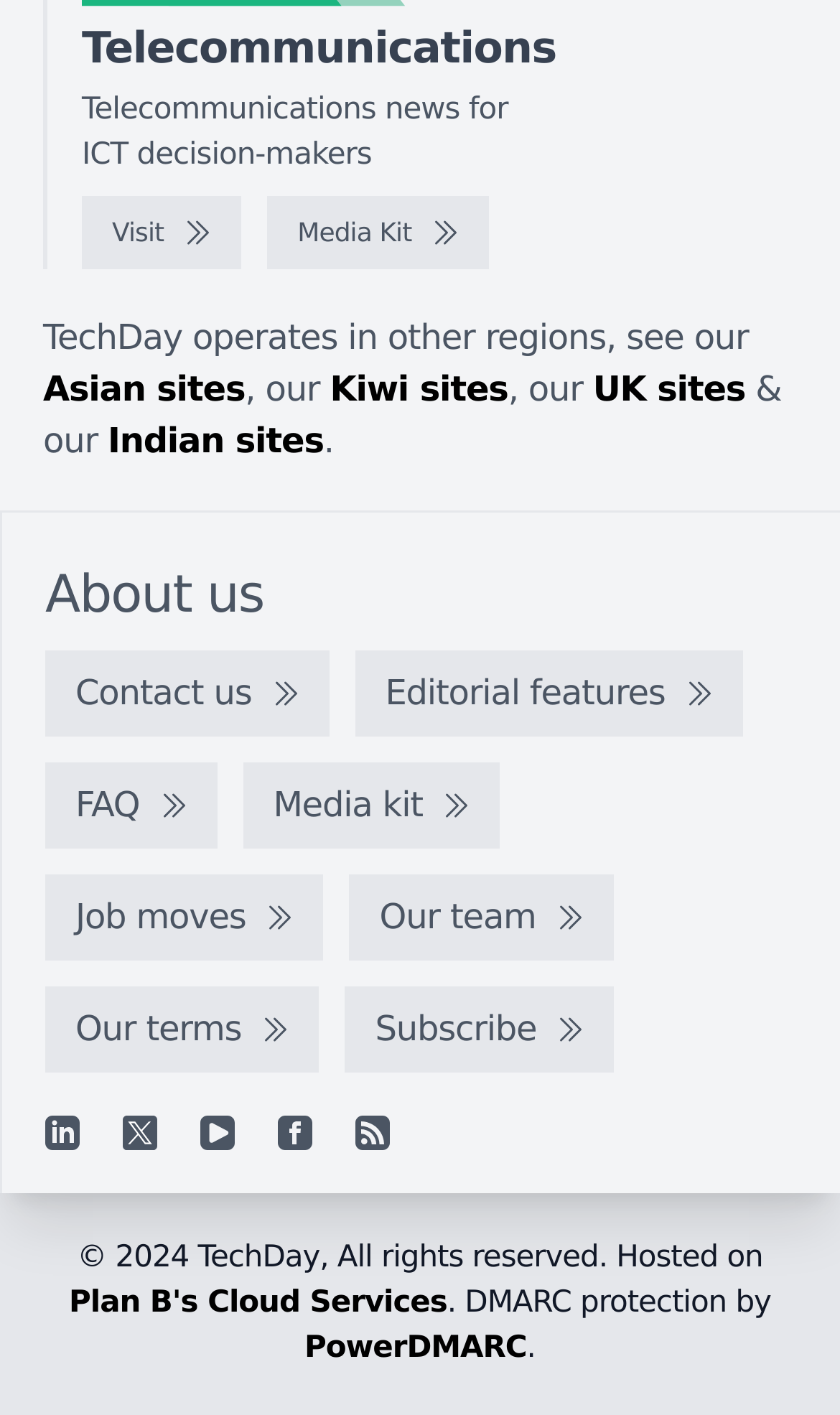What is the name of the company hosting this website?
Using the image as a reference, answer with just one word or a short phrase.

Plan B's Cloud Services